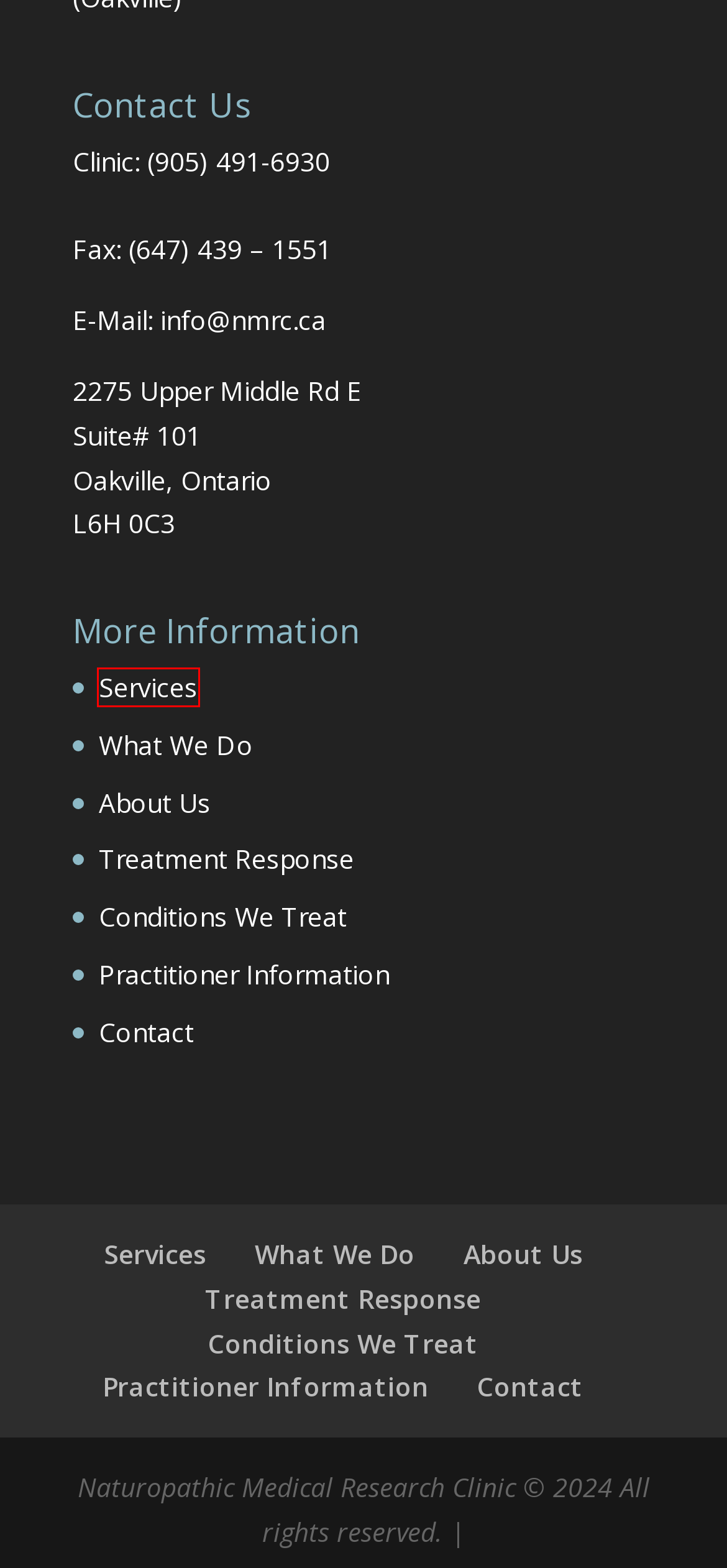Review the screenshot of a webpage that includes a red bounding box. Choose the webpage description that best matches the new webpage displayed after clicking the element within the bounding box. Here are the candidates:
A. What We Do - The Naturopathic Medical Research Clinic
B. Services - The Naturopathic Medical Research Clinic
C. Contact - The Naturopathic Medical Research Clinic
D. Why Am I So Tired? (Part 2): Low Thyroid & Heavy Metals - The Naturopathic Medical Research Clinic
E. Conditions We Treat - The Naturopathic Medical Research Clinic
F. Blog - The Naturopathic Medical Research Clinic
G. Practitioner Information - The Naturopathic Medical Research Clinic
H. Treatment Response - The Naturopathic Medical Research Clinic

B